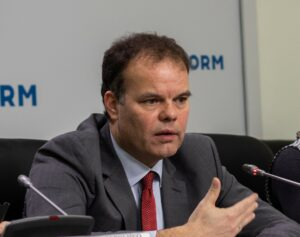What is the Netherlands' government's emphasis in Ukraine?
Please answer the question with a detailed and comprehensive explanation.

The Netherlands' government has pledged financial and consultative support to Ukraine, emphasizing the involvement of women in decision-making processes as vital for peacebuilding and the implementation of initiatives like the UN Security Council Resolution 1325.